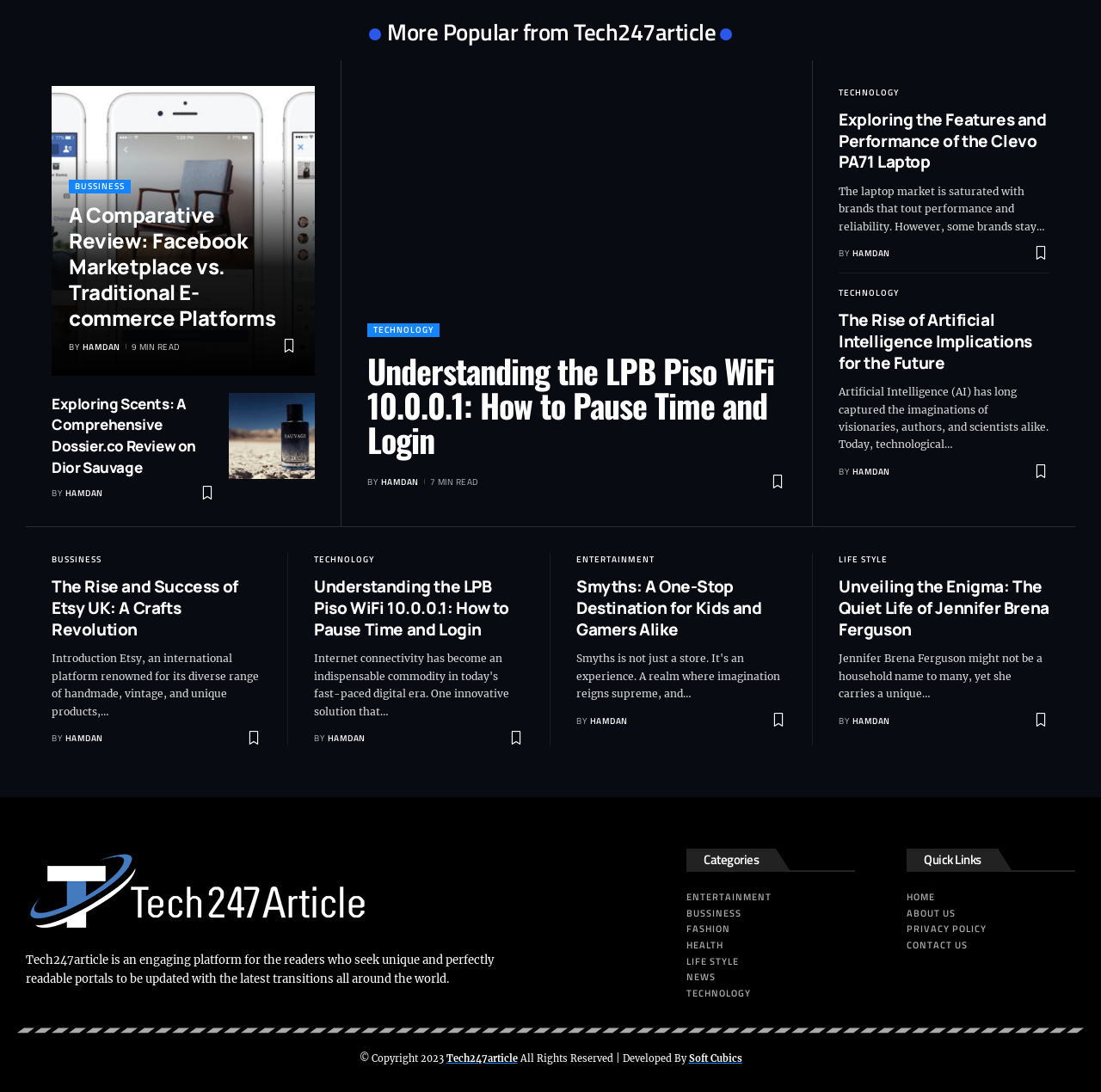Please respond in a single word or phrase: 
How many minutes does it take to read the article 'Understanding the LPB Piso WiFi 10.0.0.1: How to Pause Time and Login'?

7